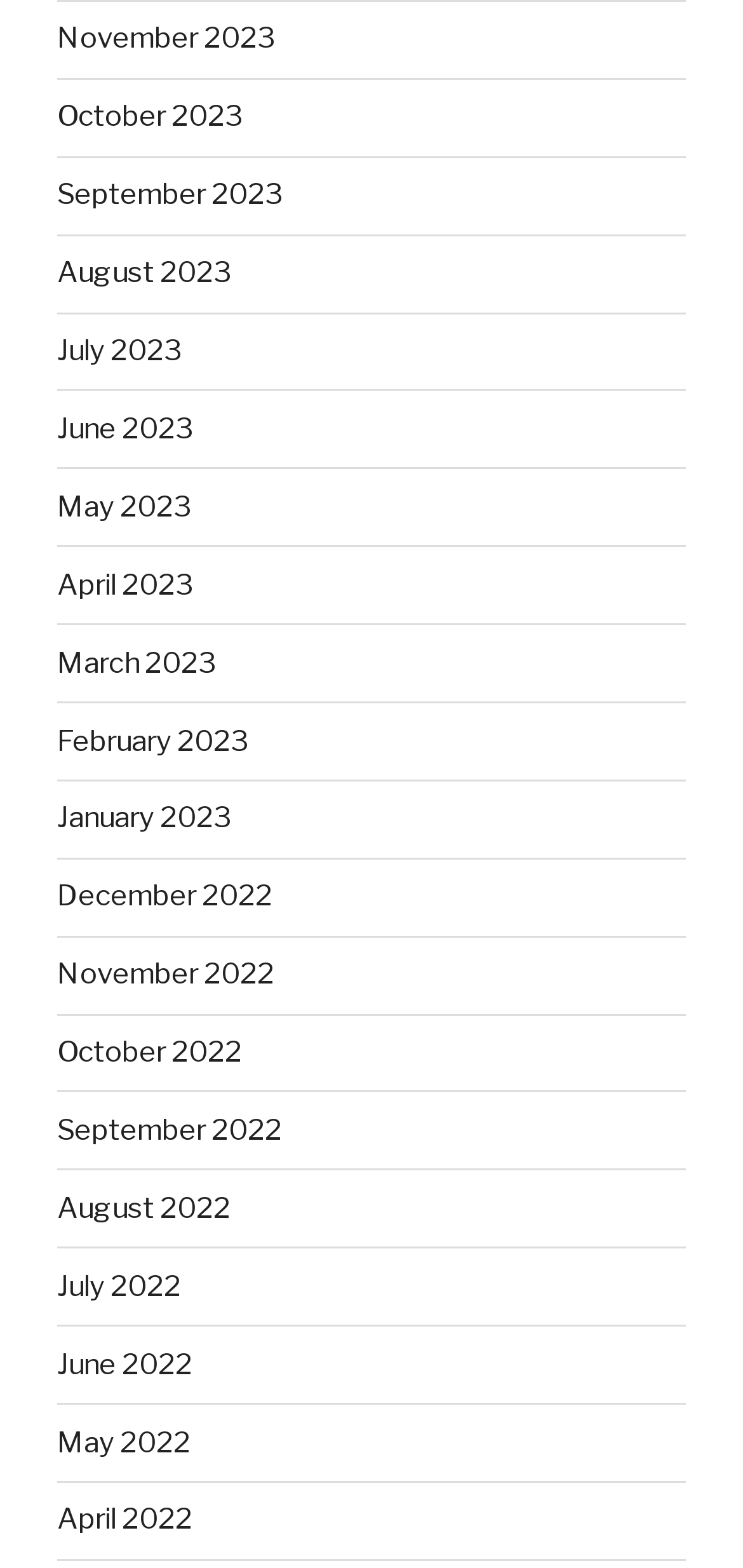Provide the bounding box coordinates of the HTML element described by the text: "November 2022". The coordinates should be in the format [left, top, right, bottom] with values between 0 and 1.

[0.077, 0.61, 0.369, 0.632]